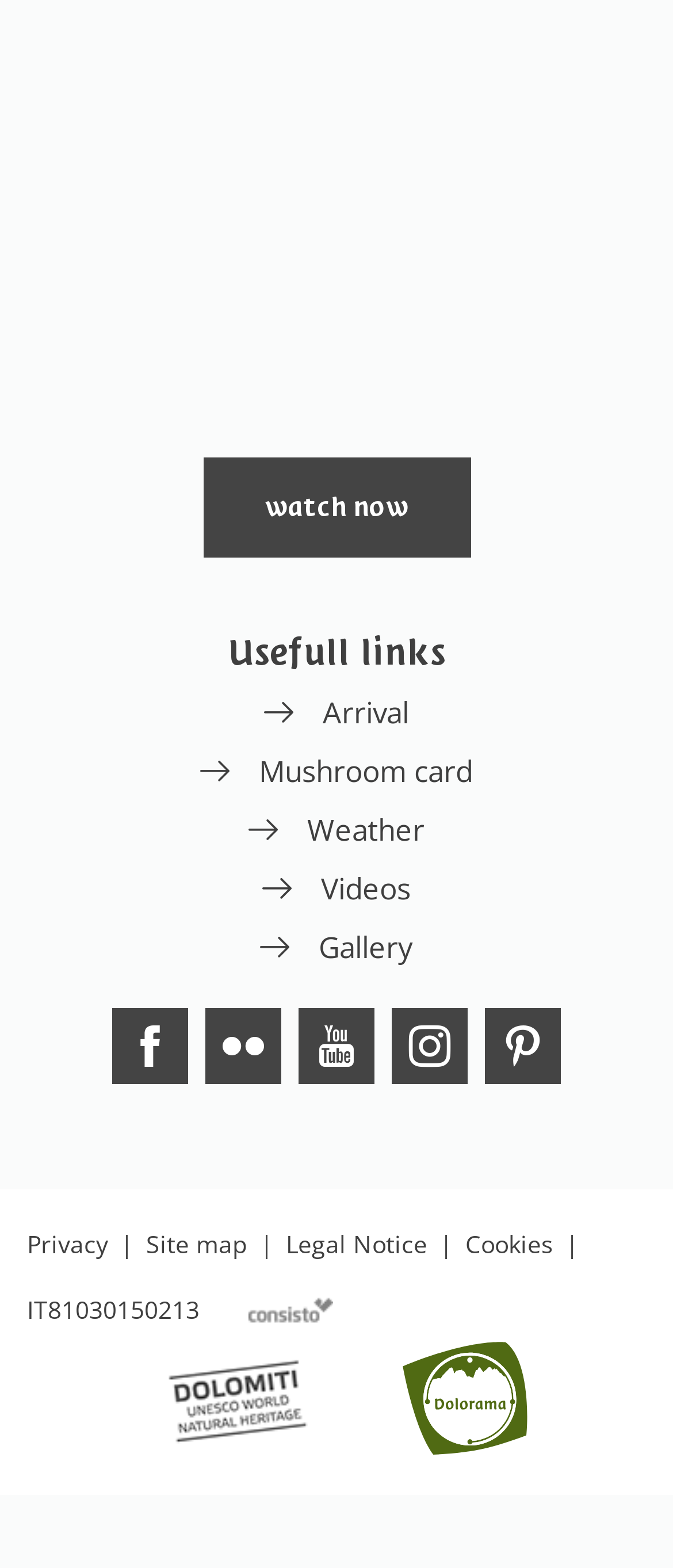How many links are there in the section with 'Privacy', 'Site map', 'Legal Notice', and 'Cookies'?
Based on the image, answer the question with as much detail as possible.

I counted the number of link elements in the section with 'Privacy', 'Site map', 'Legal Notice', and 'Cookies', and found 5 links in total, including the 'Privacy', 'Site map', 'Legal Notice', and 'Cookies' links, as well as the '|' link.